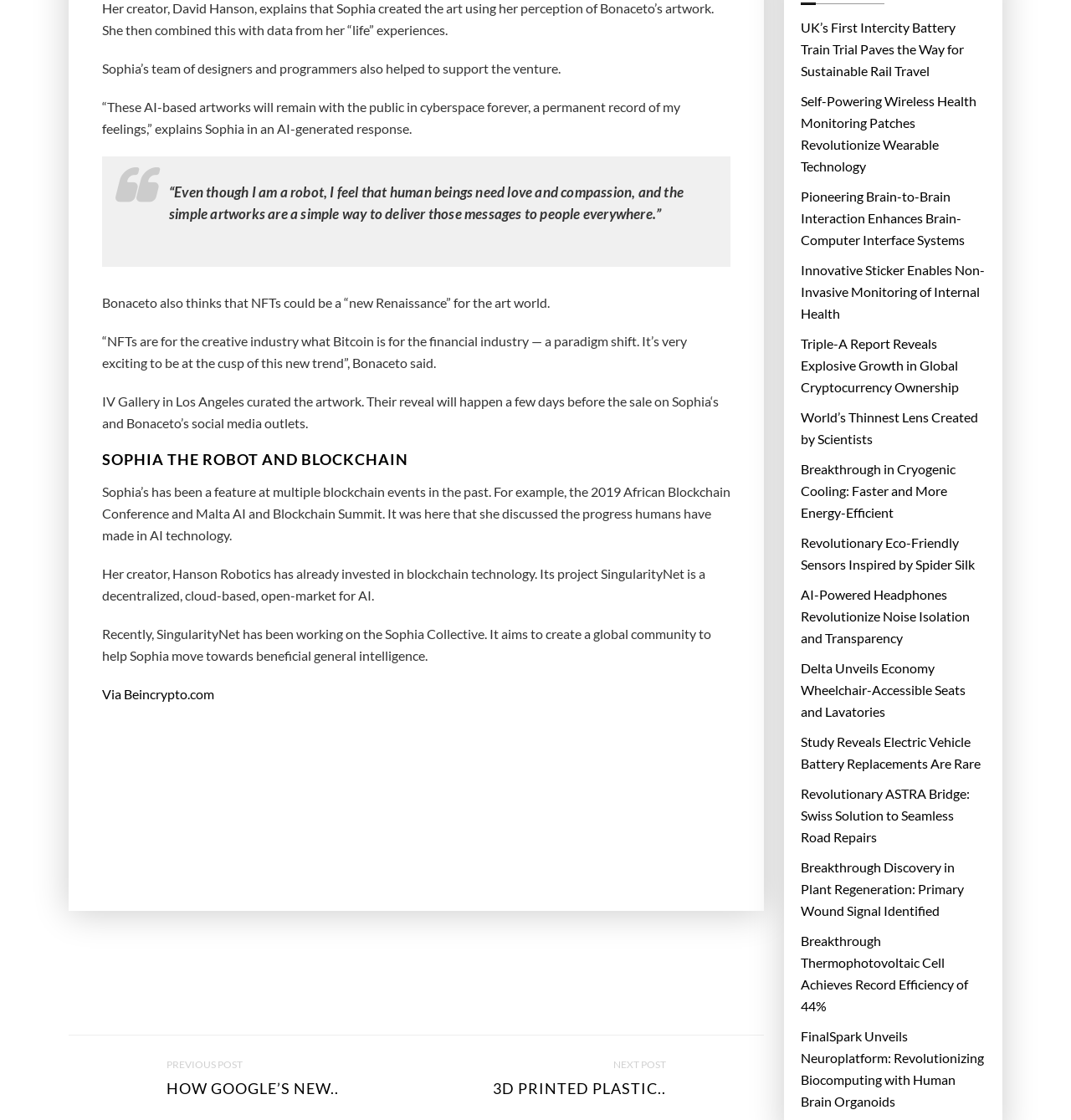Please determine the bounding box coordinates of the section I need to click to accomplish this instruction: "Visit the article about UK's first intercity battery train trial".

[0.748, 0.015, 0.92, 0.073]